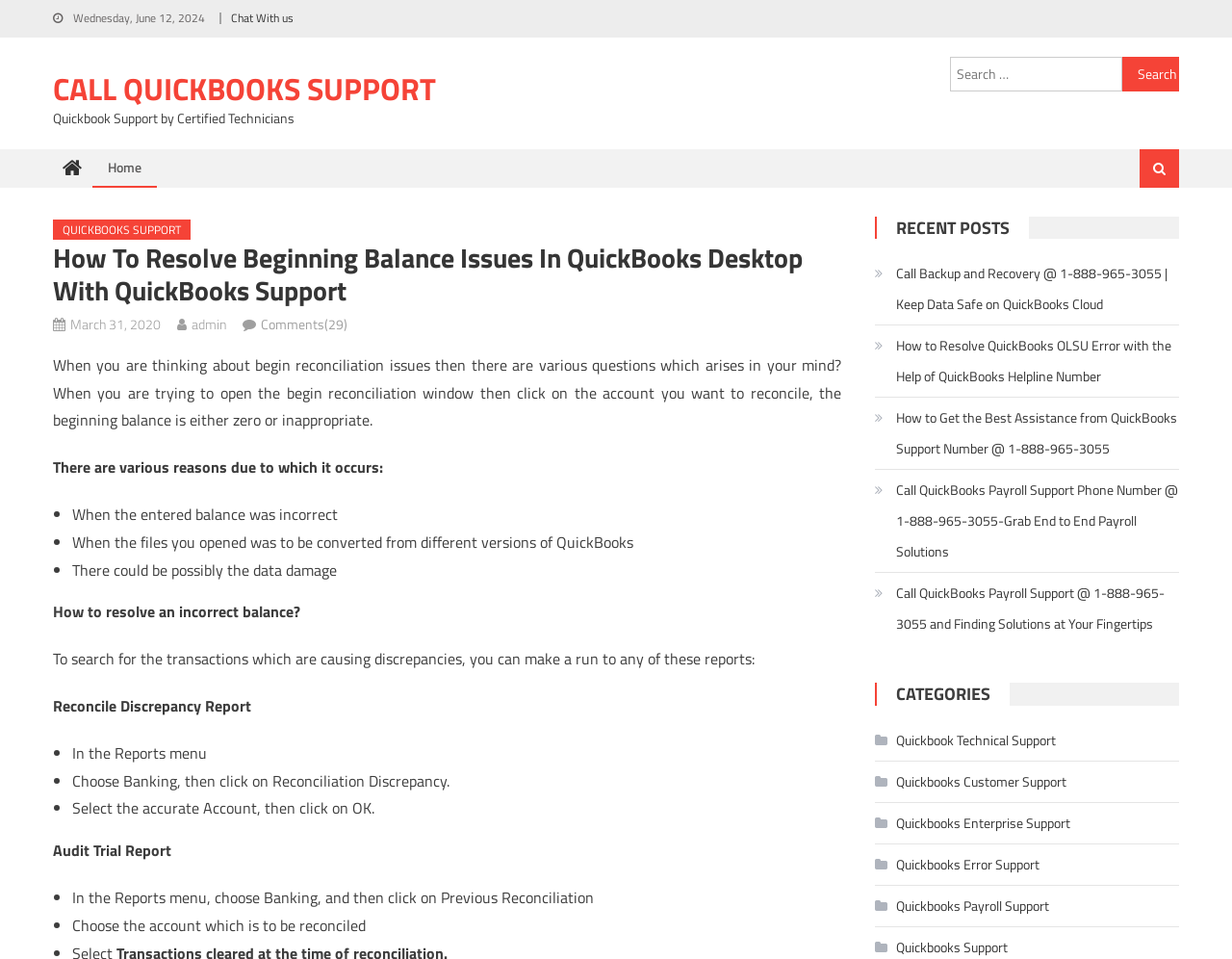Provide a short, one-word or phrase answer to the question below:
What is the purpose of the 'Search for:' box?

To search for specific content